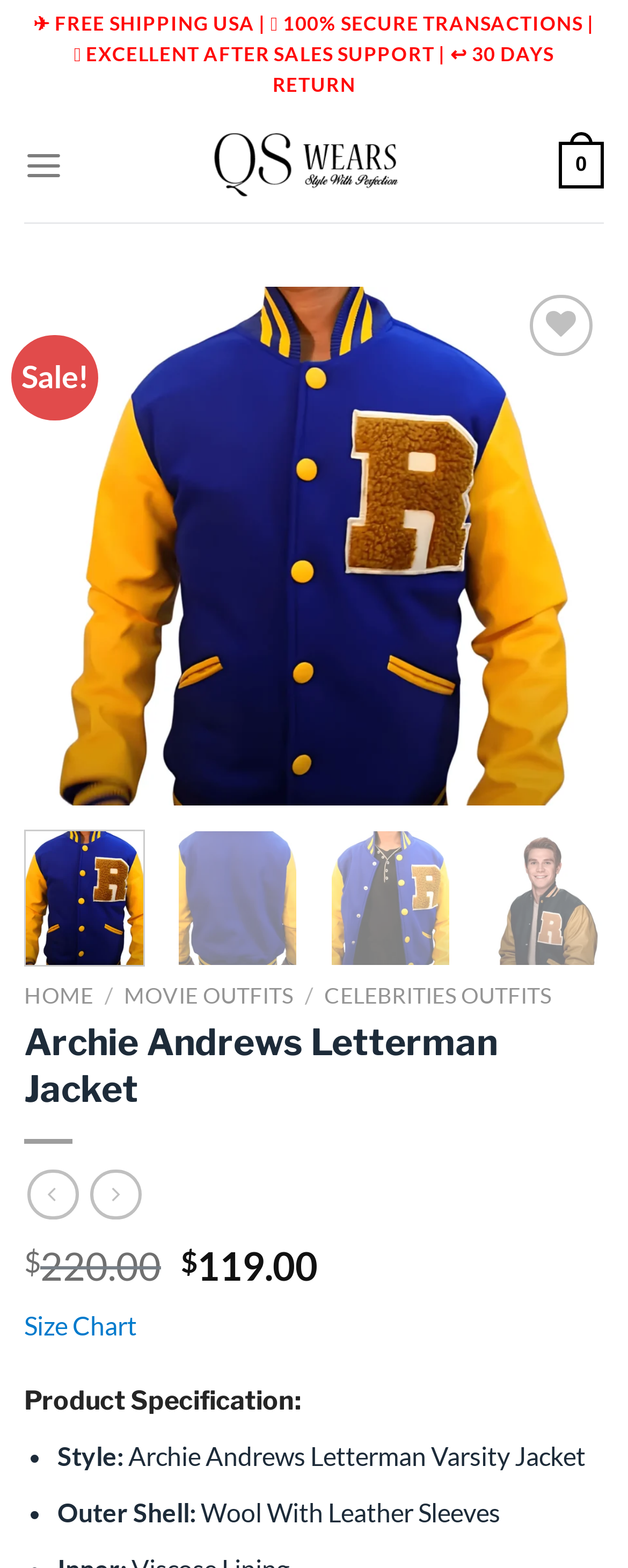Predict the bounding box of the UI element based on the description: "alt="archie andrews jacket"". The coordinates should be four float numbers between 0 and 1, formatted as [left, top, right, bottom].

[0.525, 0.529, 0.718, 0.616]